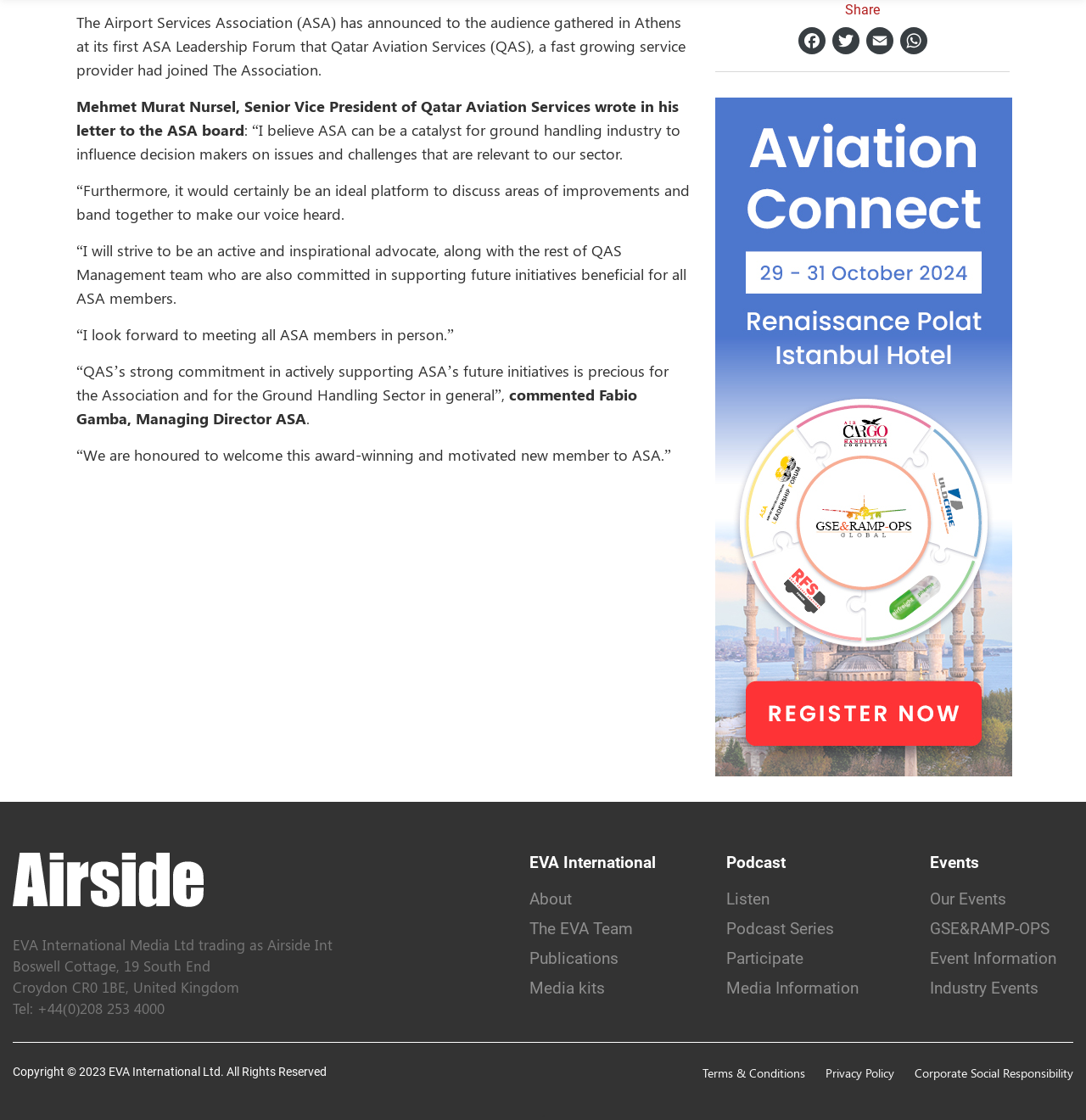Given the description: "Media Information", determine the bounding box coordinates of the UI element. The coordinates should be formatted as four float numbers between 0 and 1, [left, top, right, bottom].

[0.669, 0.873, 0.791, 0.891]